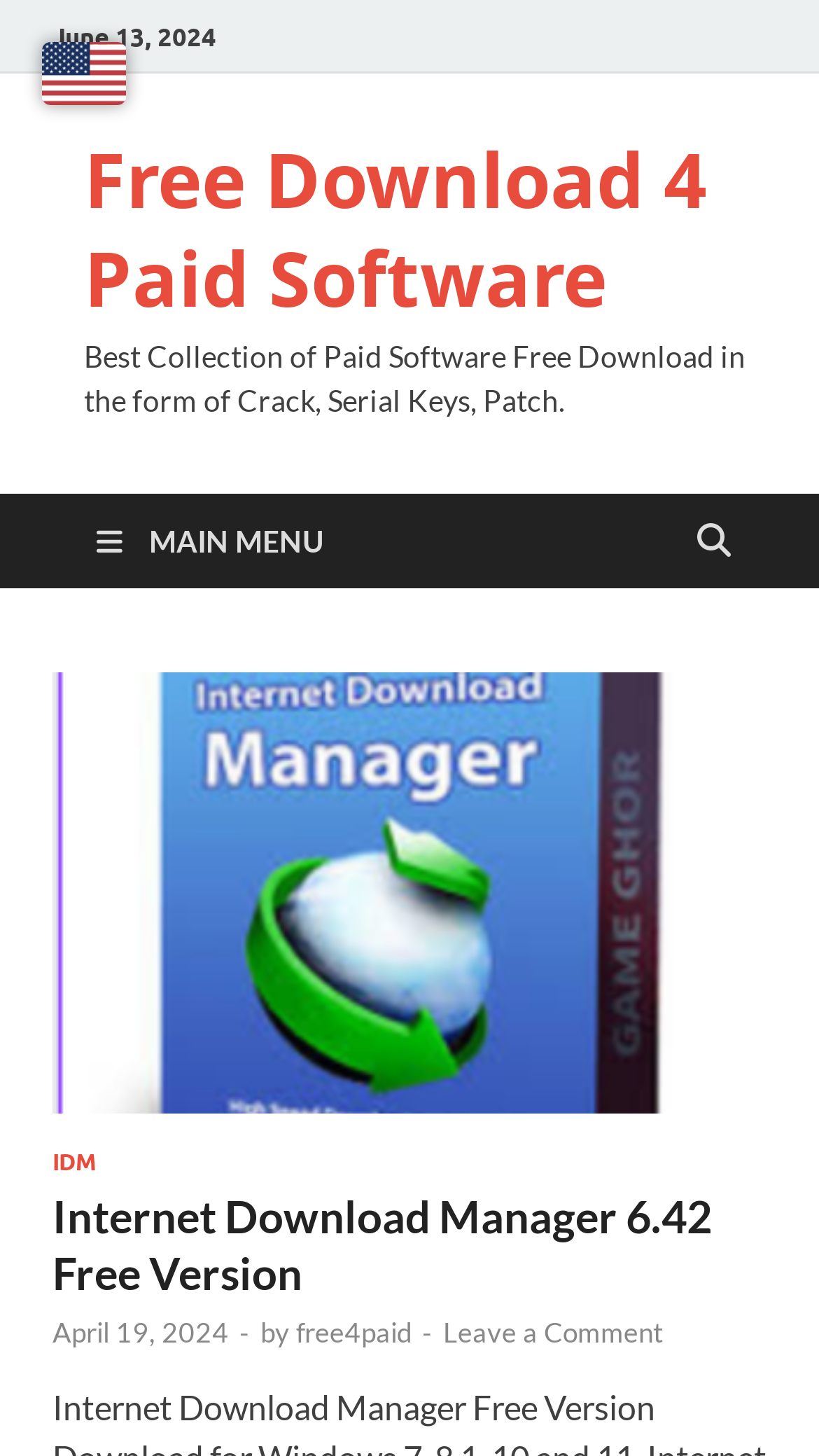Please identify the bounding box coordinates of the area that needs to be clicked to follow this instruction: "Leave a comment".

[0.541, 0.904, 0.81, 0.927]